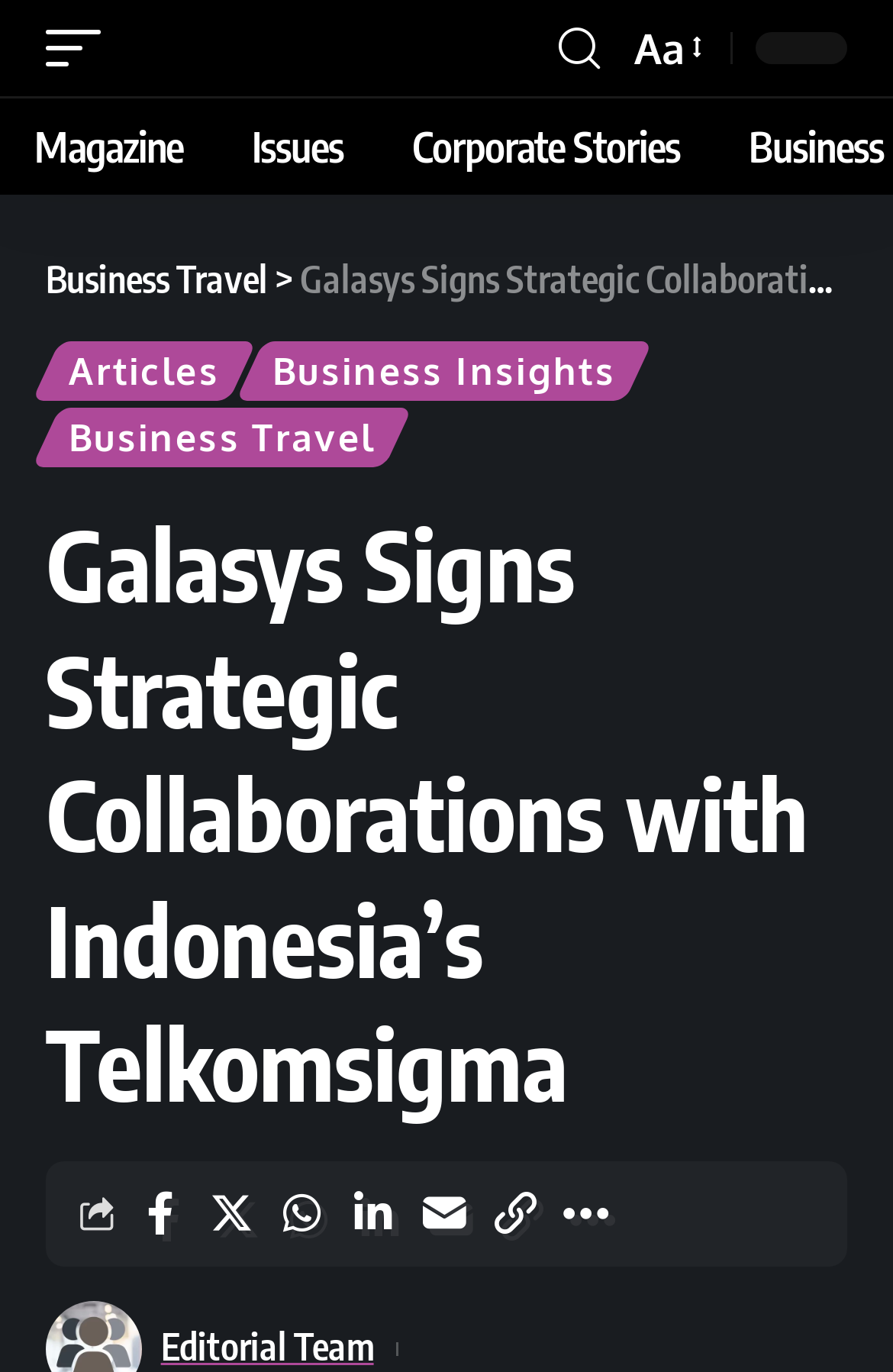Provide the bounding box coordinates of the section that needs to be clicked to accomplish the following instruction: "search on the website."

[0.613, 0.01, 0.685, 0.061]